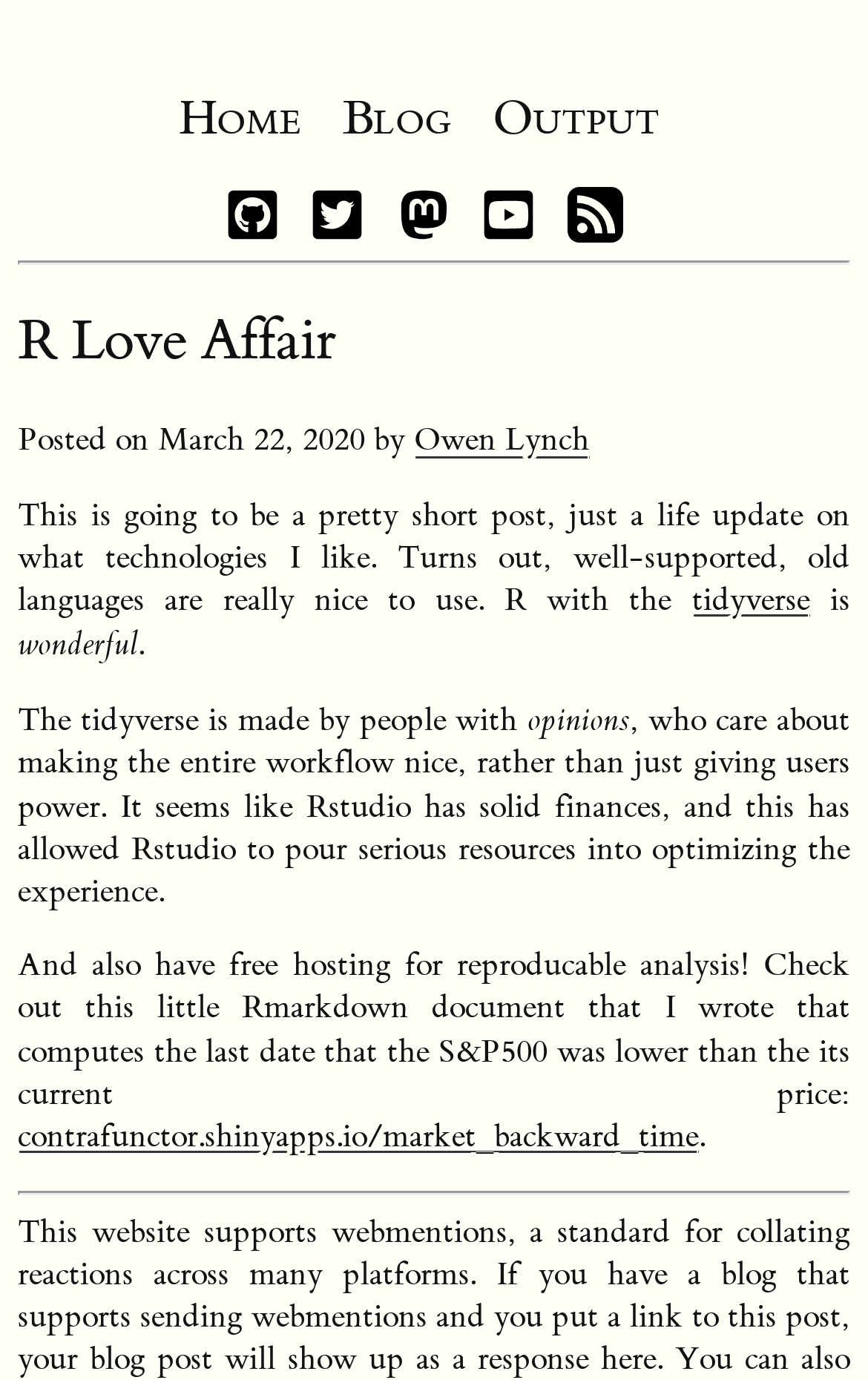Reply to the question with a brief word or phrase: What is the type of document linked in the blog post?

Rmarkdown document